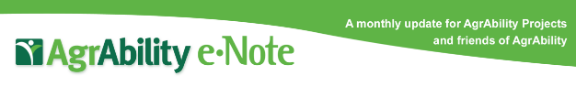What font style is used for the title 'AgrAbility e-Note'?
Look at the image and answer with only one word or phrase.

Bold, modern font